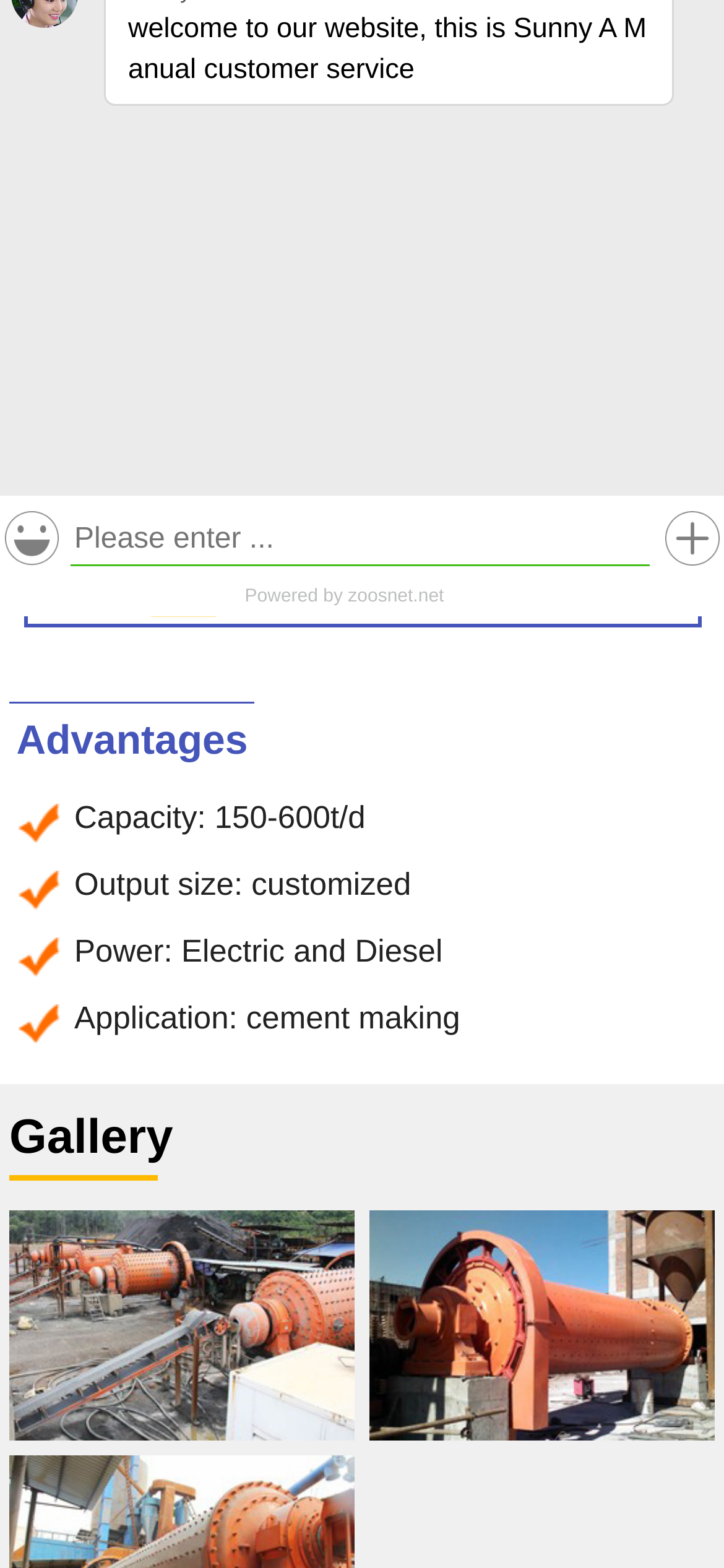Find the bounding box coordinates for the UI element that matches this description: "Get The Price".

[0.032, 0.272, 0.968, 0.33]